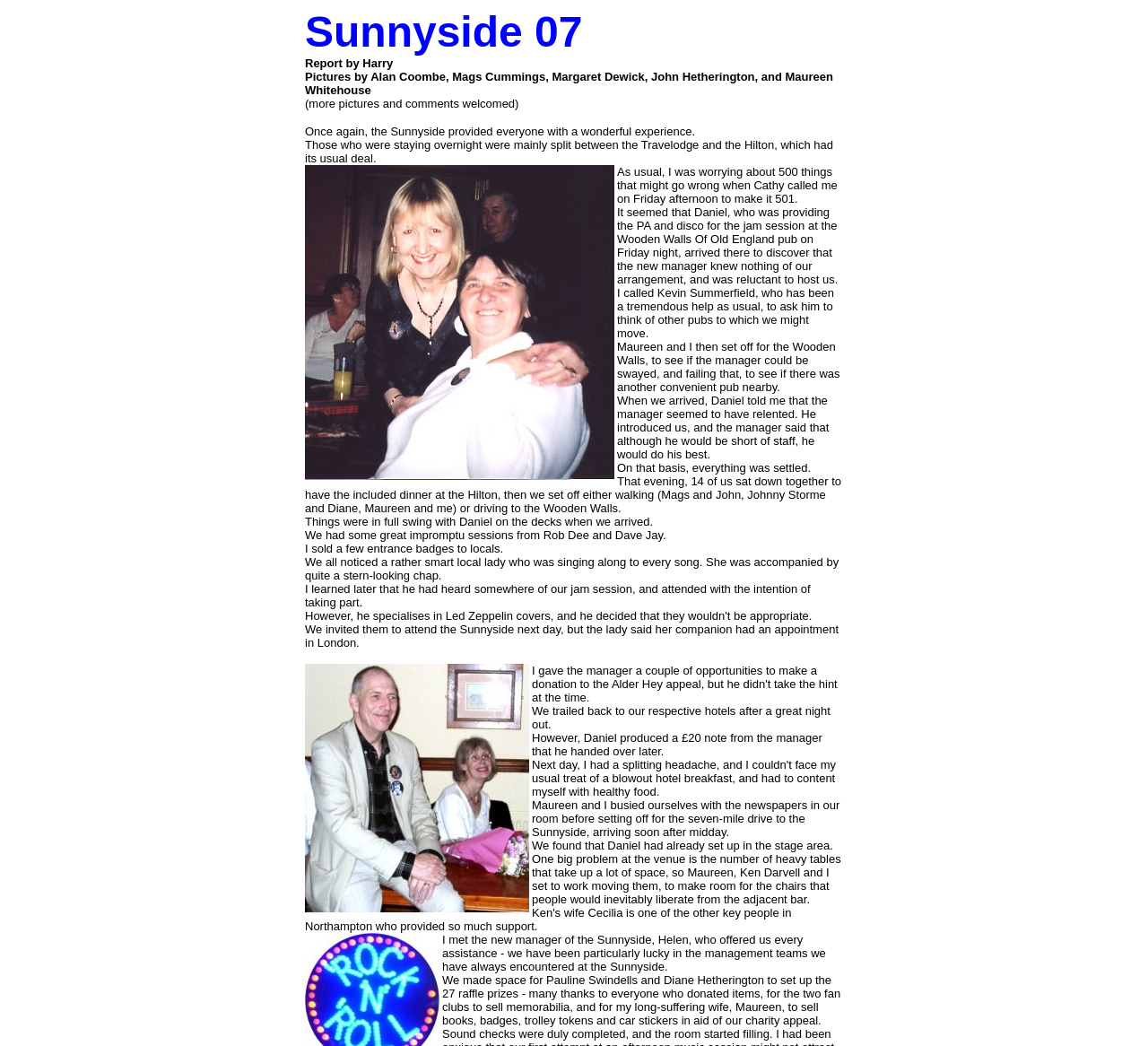How many people had dinner at the Hilton?
Provide an in-depth and detailed explanation in response to the question.

According to the text, 'That evening, 14 of us sat down together to have the included dinner at the Hilton...' which indicates that 14 people had dinner at the Hilton.